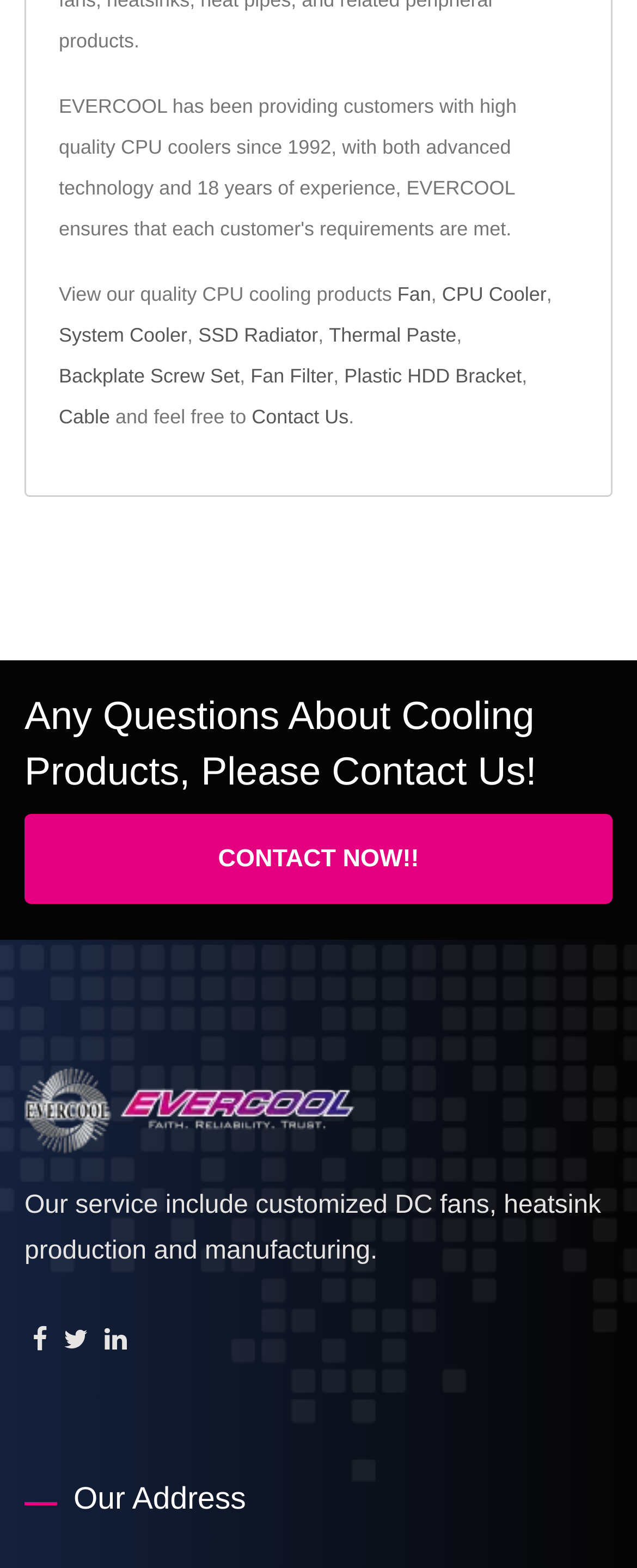What social media platforms is the company on?
Refer to the image and give a detailed answer to the query.

The webpage has links to the company's social media profiles, including Facebook, Twitter, and Linkedin, indicating that the company has a presence on these platforms.